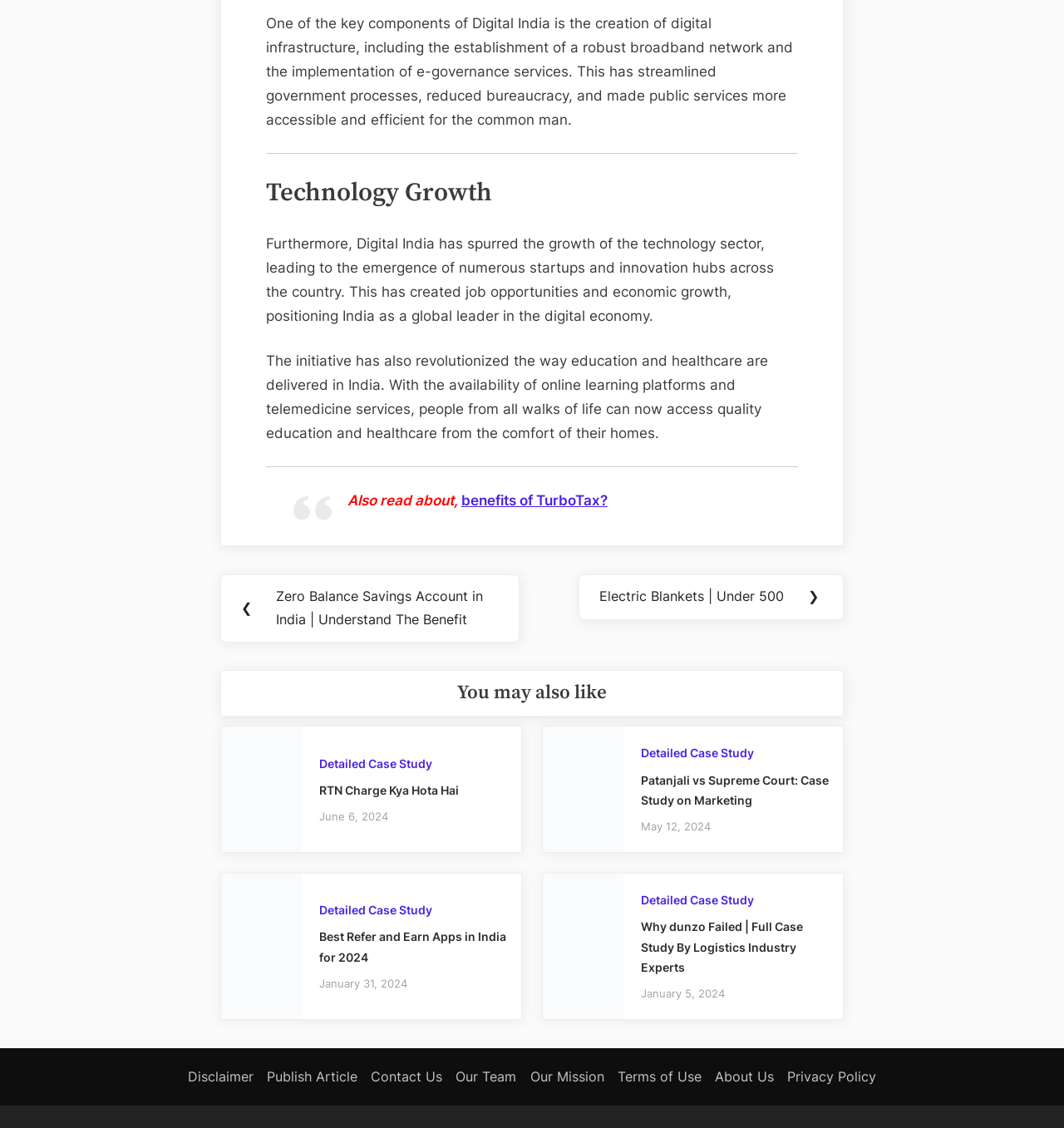What is the date of the 'Failed logistics startup Danzo' case study?
Look at the image and construct a detailed response to the question.

The date of the 'Failed logistics startup Danzo' case study is mentioned as January 5, 2024, which suggests that it was published on this date.